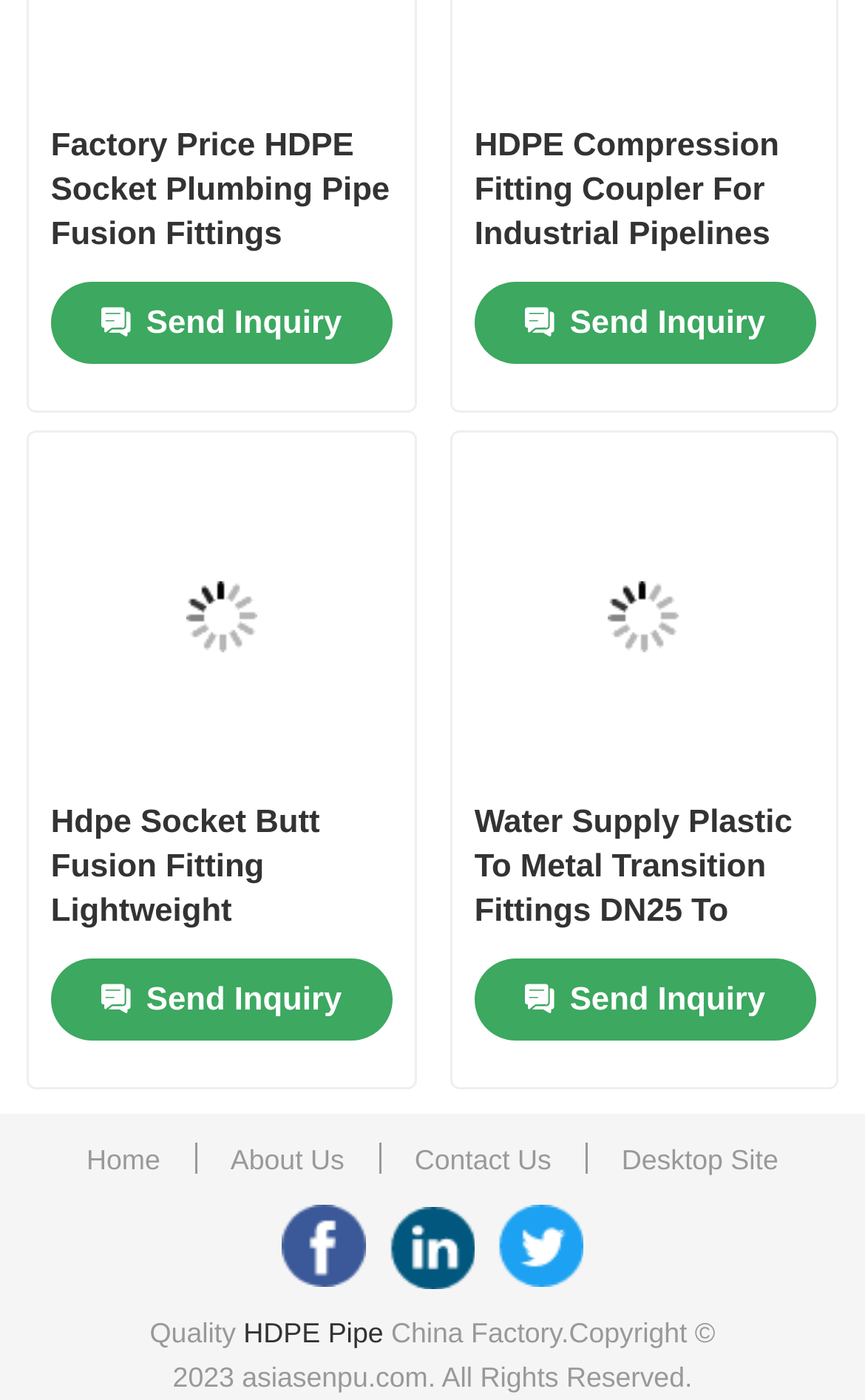What type of products are featured on this webpage?
From the screenshot, provide a brief answer in one word or phrase.

Pipes and fittings